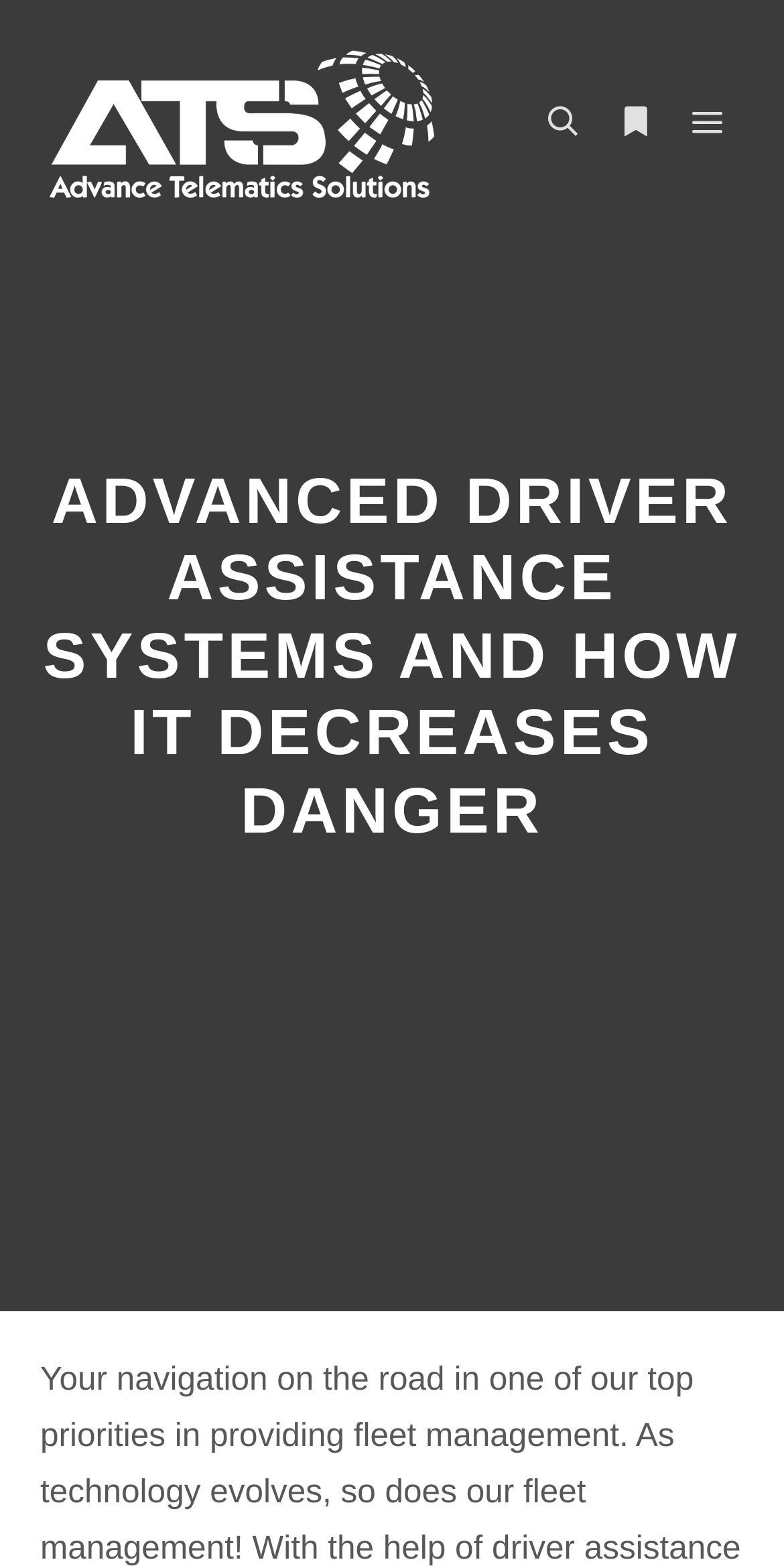Bounding box coordinates should be in the format (top-left x, top-left y, bottom-right x, bottom-right y) and all values should be floating point numbers between 0 and 1. Determine the bounding box coordinate for the UI element described as: title="Advance Telematics Solutions LLC"

[0.051, 0.0, 0.564, 0.157]